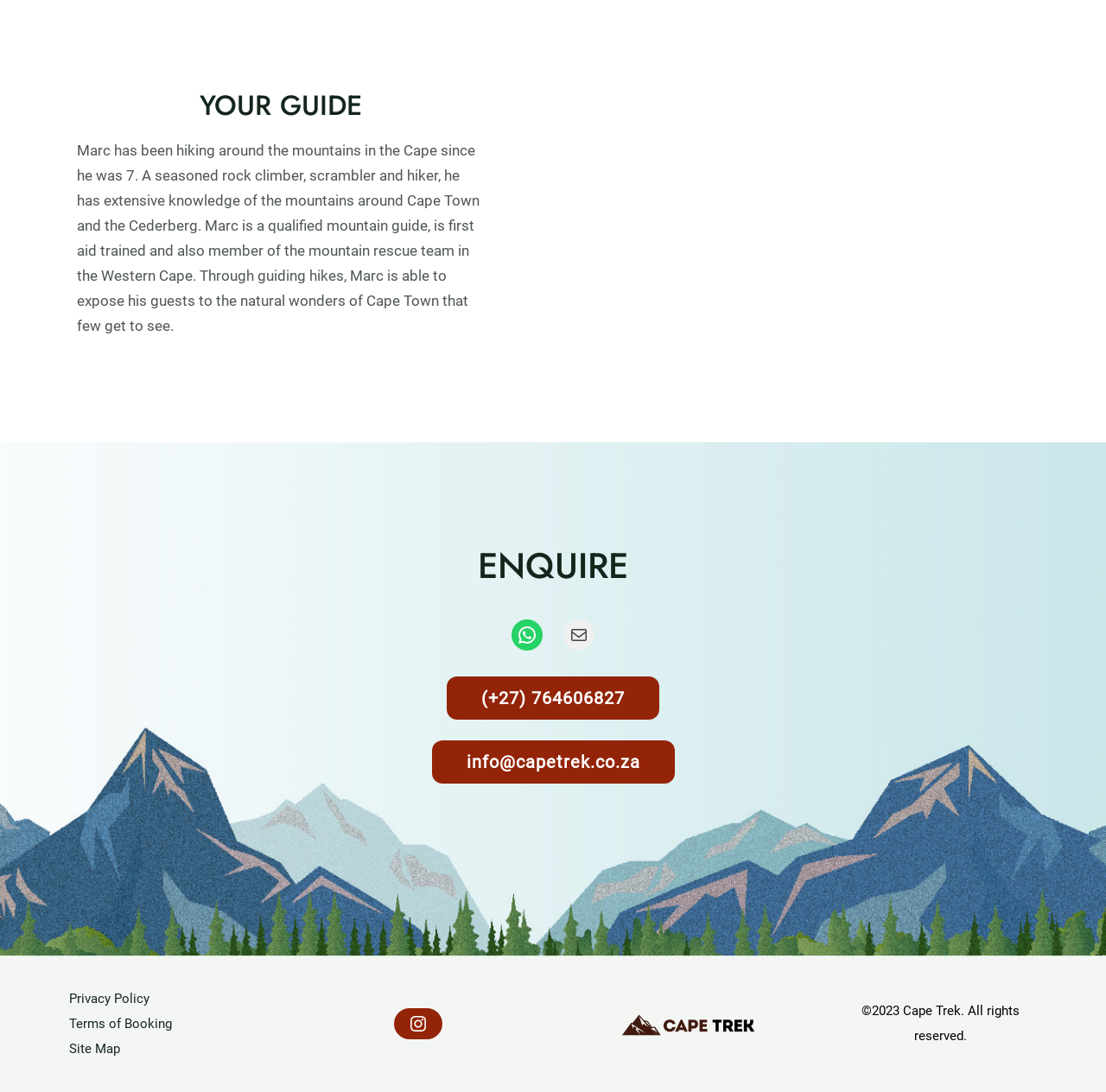What is the email address for enquiries?
Refer to the image and offer an in-depth and detailed answer to the question.

The webpage provides contact information, including an email address, which is info@capetrek.co.za, for people to enquire about the mountain guide services.